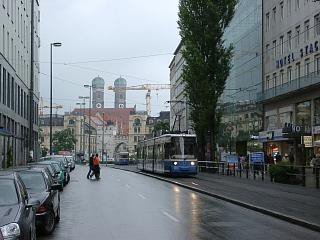Carefully examine the image and provide an in-depth answer to the question: What is the weather condition in the scene?

The caption describes the scene as a 'rainy day scene' and mentions that the street appears wet, which suggests that it is raining or has recently rained.